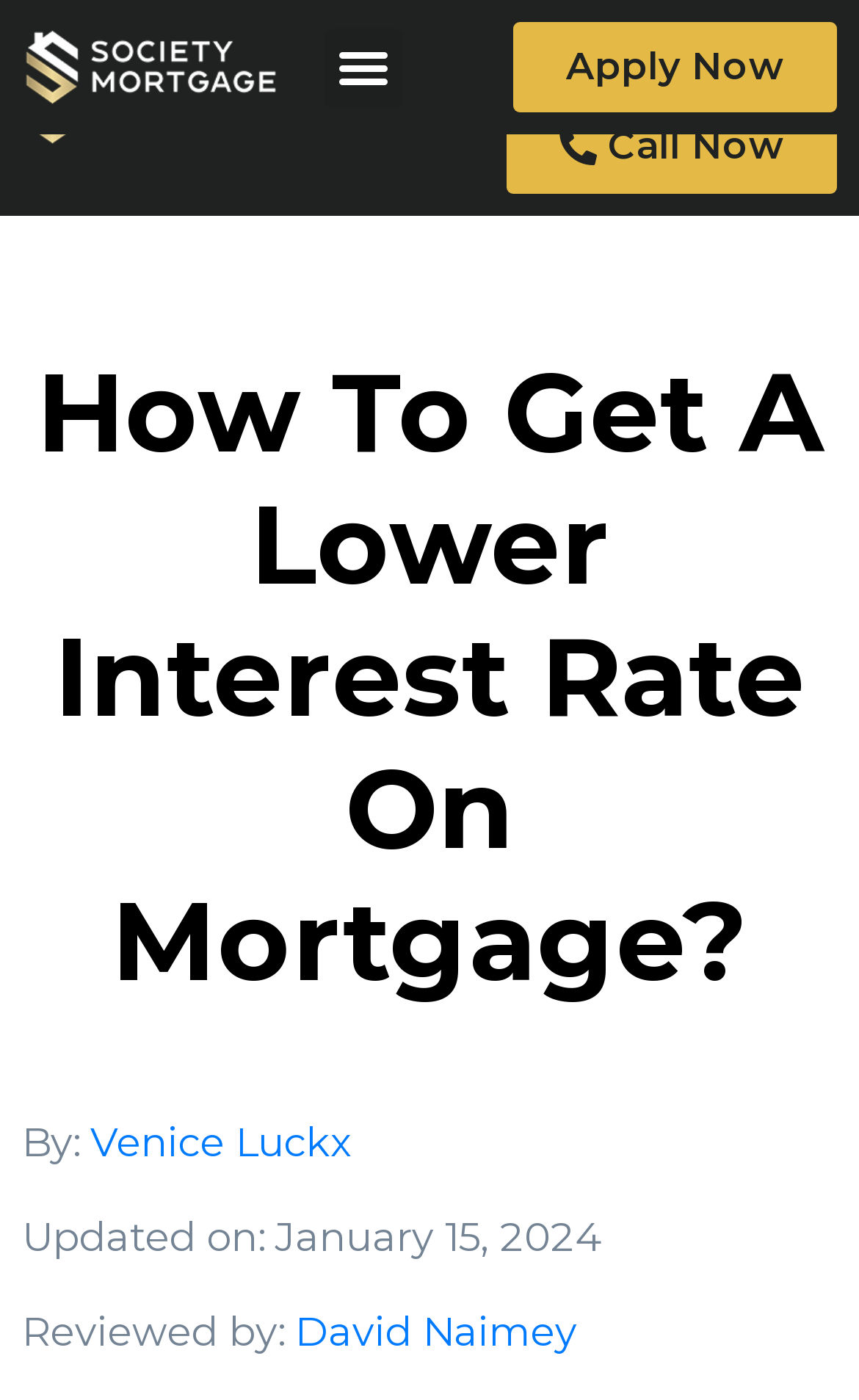Using the provided element description: "Next →", identify the bounding box coordinates. The coordinates should be four floats between 0 and 1 in the order [left, top, right, bottom].

None